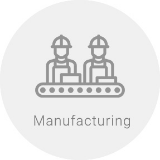What is the color of the background?
Look at the image and respond with a one-word or short-phrase answer.

Soft gray